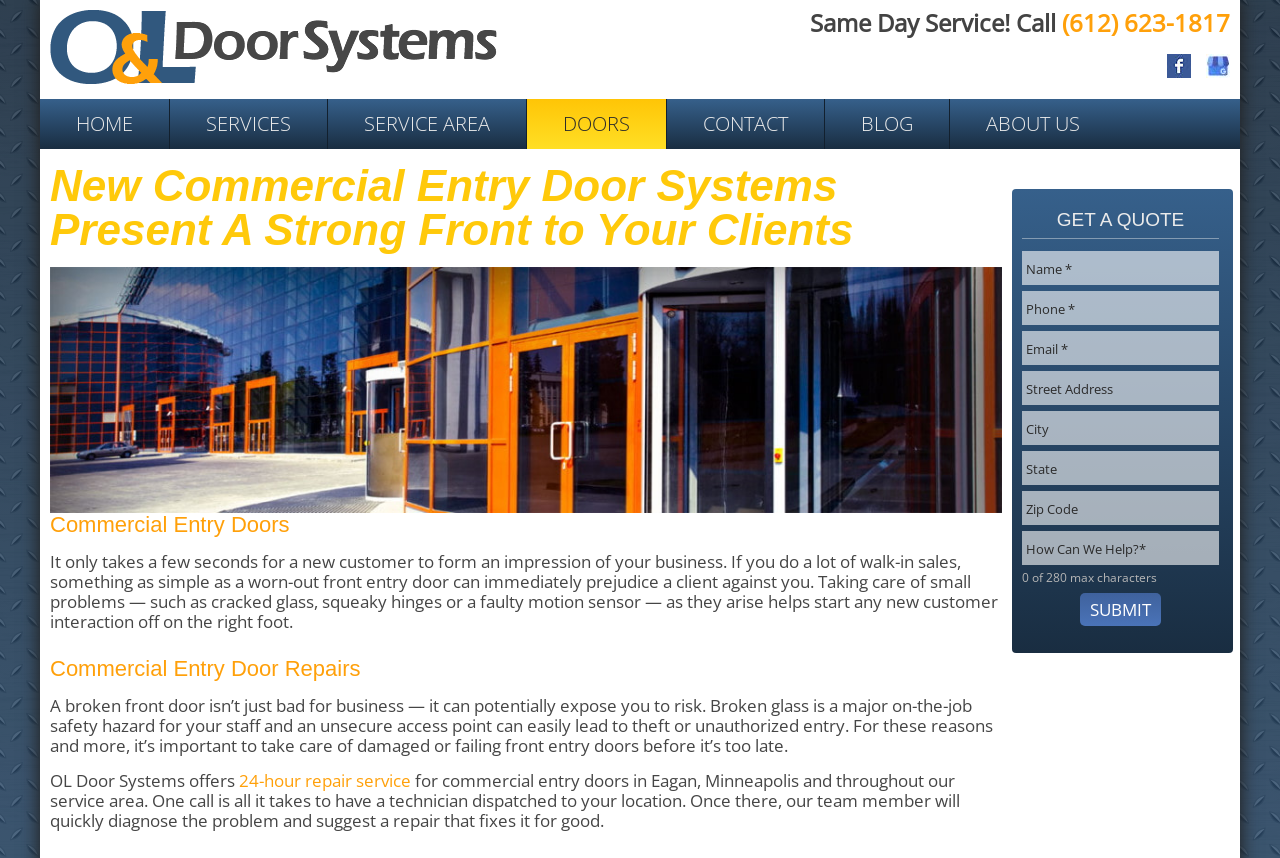Identify the bounding box coordinates of the area that should be clicked in order to complete the given instruction: "Get a quote". The bounding box coordinates should be four float numbers between 0 and 1, i.e., [left, top, right, bottom].

[0.798, 0.24, 0.952, 0.272]